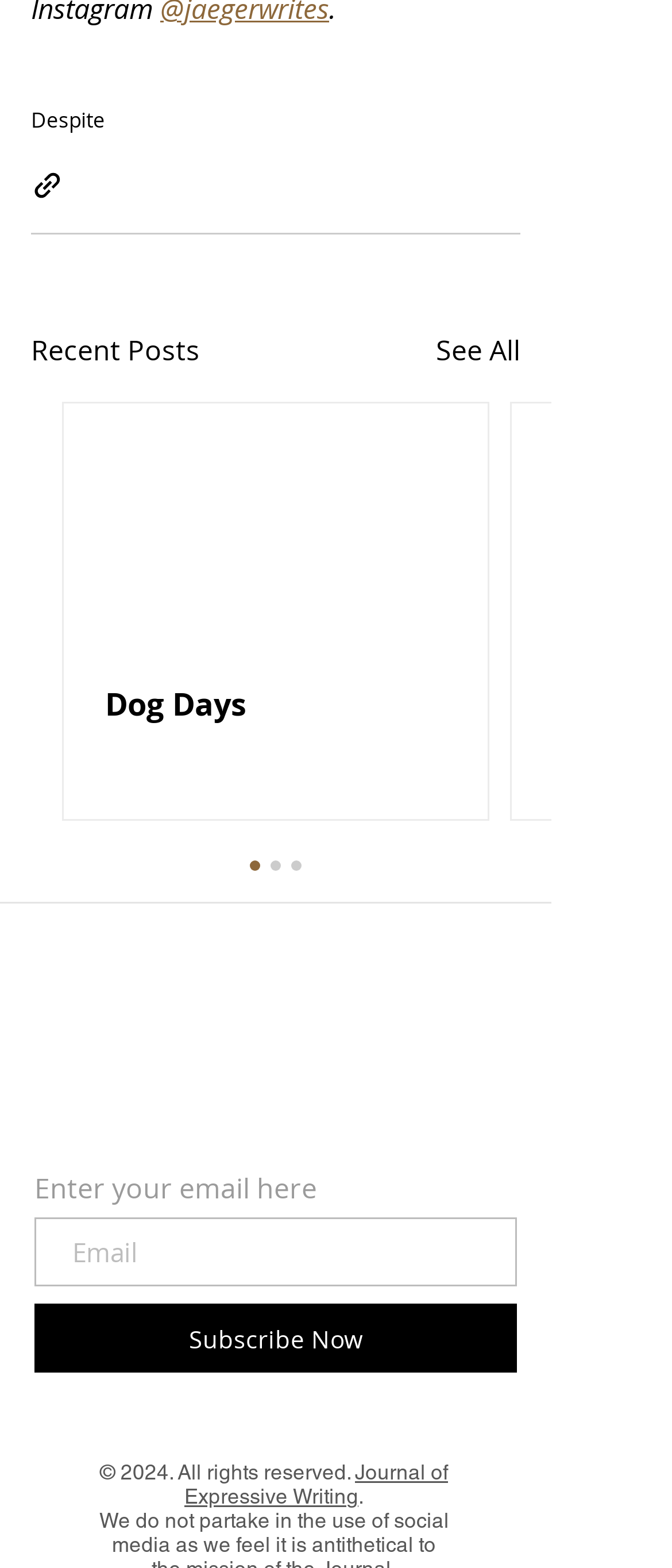What is the copyright year?
Could you answer the question with a detailed and thorough explanation?

I found a static text element with the text '© 2024. All rights reserved.', which suggests that the copyright year is 2024.